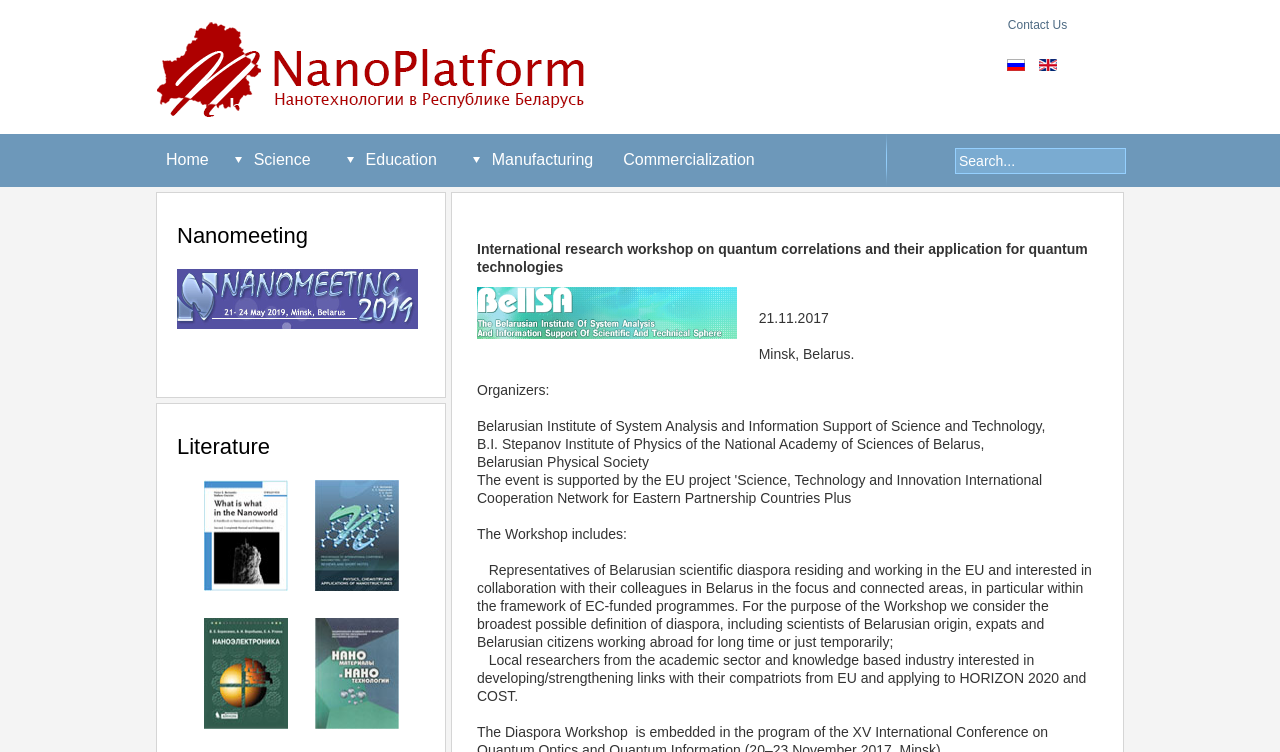Produce a meticulous description of the webpage.

The webpage appears to be about an international research workshop on quantum correlations and their application for quantum technologies. At the top left, there is a link to "nanoplatform.by - Нанотехнологии в Республике Беларусь" accompanied by an image. Below this, there are several links to different sections of the website, including "Home", "Science", "Education", "Manufacturing", and "Commercialization".

On the top right, there are links to switch the language to "Русский (РФ)" or "English (UK)", each accompanied by a small flag icon. Next to these links, there is a search bar with a placeholder text "Search...".

Below the navigation links, there is a heading "Nanomeeting" followed by a link and a non-breaking space character. The main content of the page starts with a heading "International research workshop on quantum correlations and their application for quantum technologies", which is centered on the page.

The main content is divided into several sections. The first section appears to be about the workshop, with text describing the organizers and the purpose of the workshop. There are three images below this section, which seem to be related to the workshop.

The second section starts with a heading "Literature" and features three images, possibly related to research papers or publications. The rest of the page contains more text describing the workshop, including the date and location, and the types of participants who will be attending.

Overall, the webpage appears to be a simple and informative website about a research workshop, with a focus on providing details about the event and its organizers.